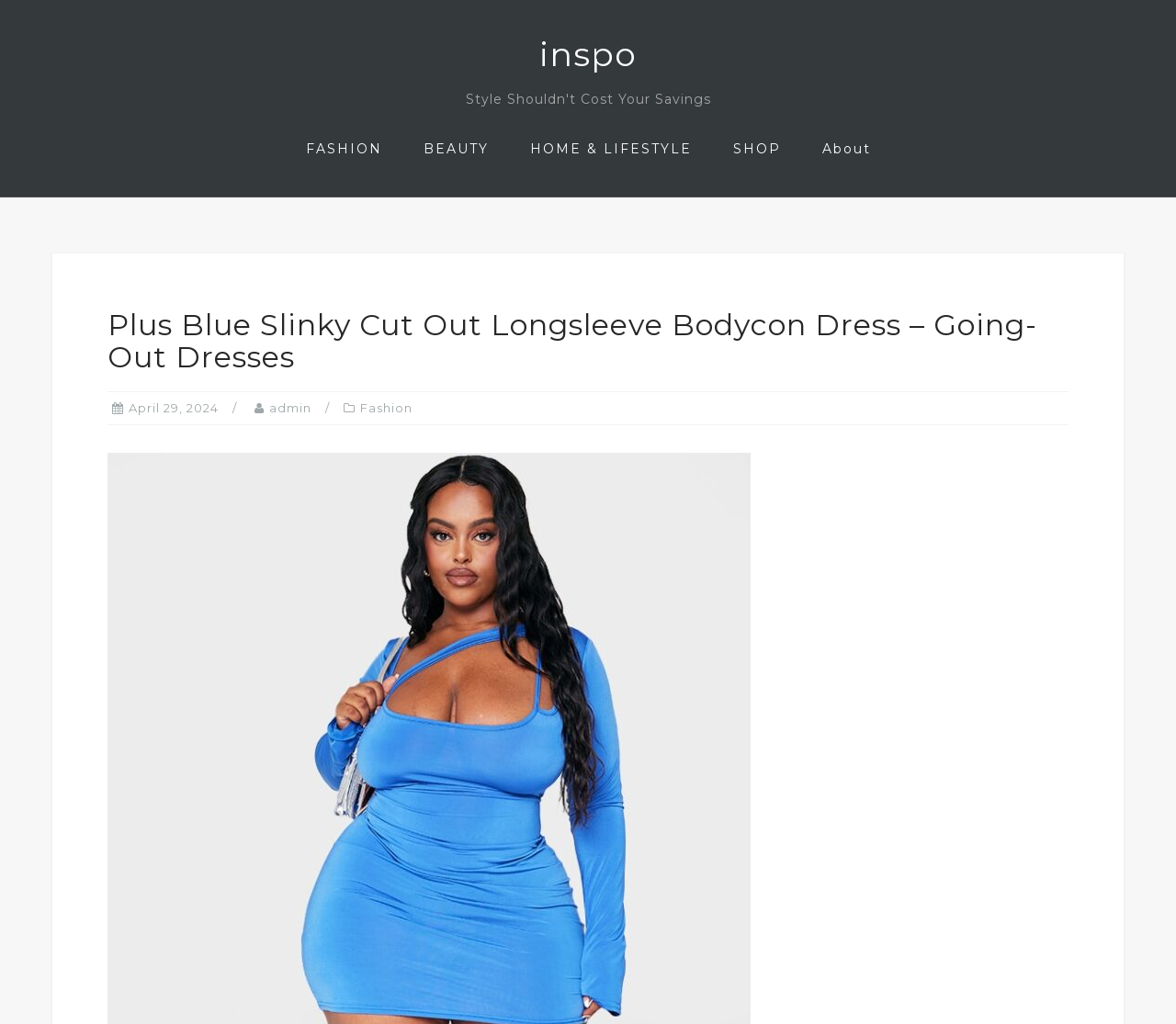Find the bounding box coordinates of the element you need to click on to perform this action: 'go to inspo'. The coordinates should be represented by four float values between 0 and 1, in the format [left, top, right, bottom].

[0.459, 0.033, 0.541, 0.073]